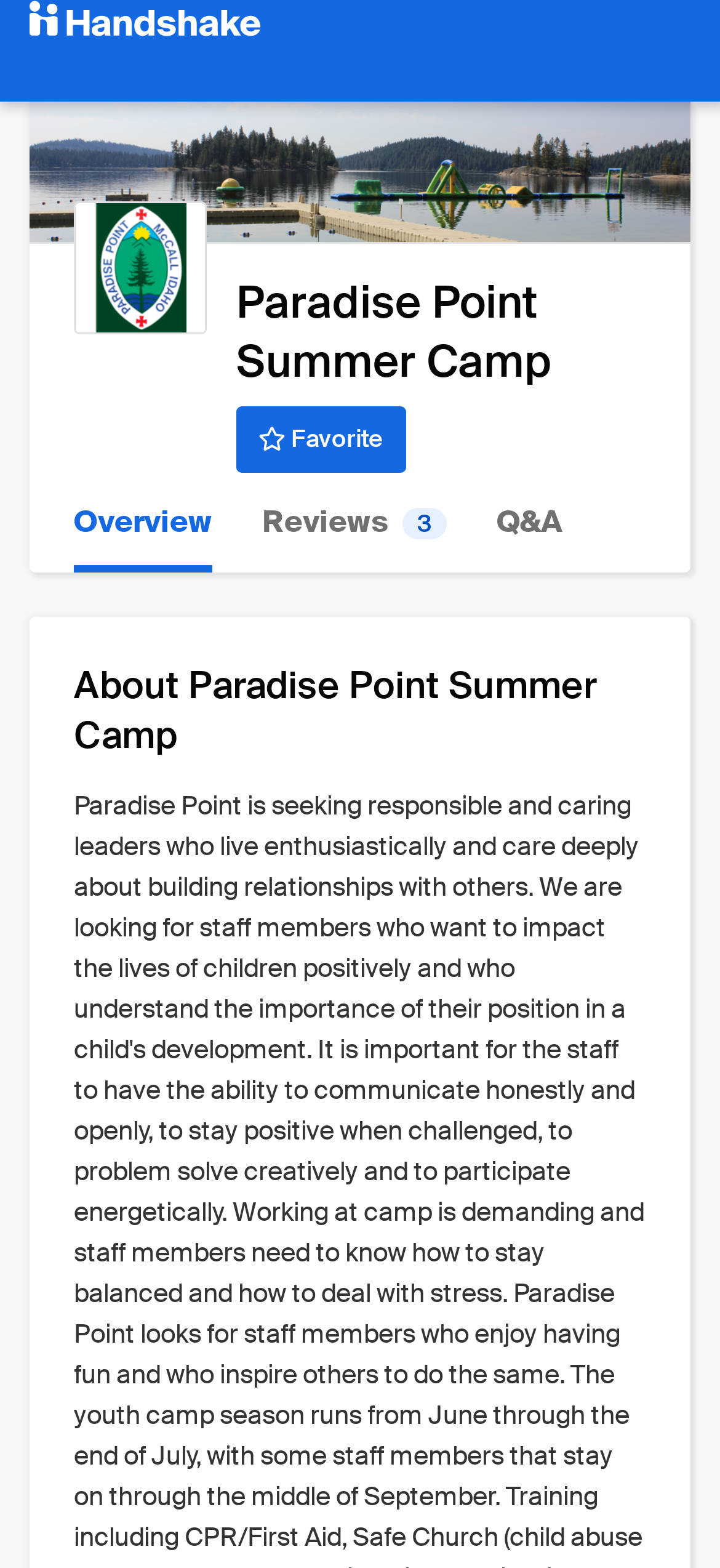Use one word or a short phrase to answer the question provided: 
What is the name of the summer camp?

Paradise Point Summer Camp